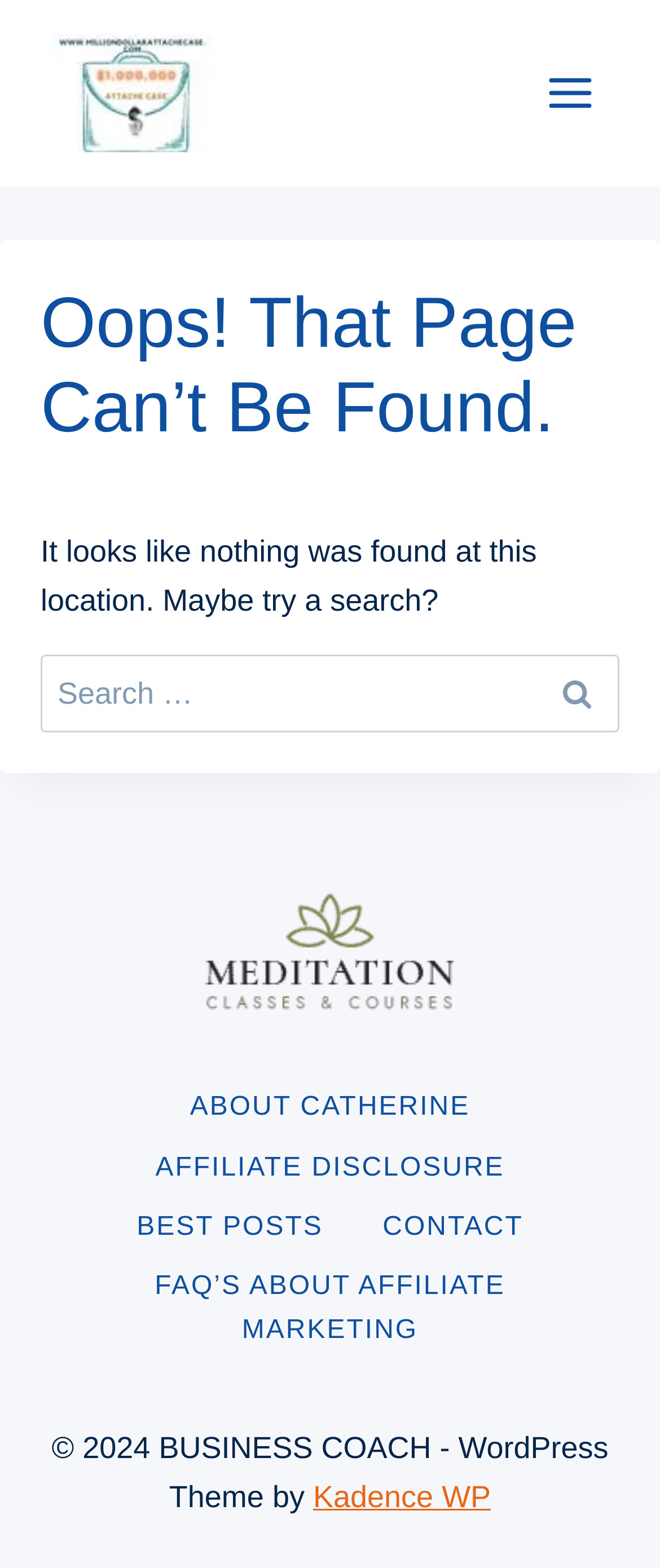Bounding box coordinates are specified in the format (top-left x, top-left y, bottom-right x, bottom-right y). All values are floating point numbers bounded between 0 and 1. Please provide the bounding box coordinate of the region this sentence describes: Affiliate Disclosure

[0.19, 0.726, 0.81, 0.764]